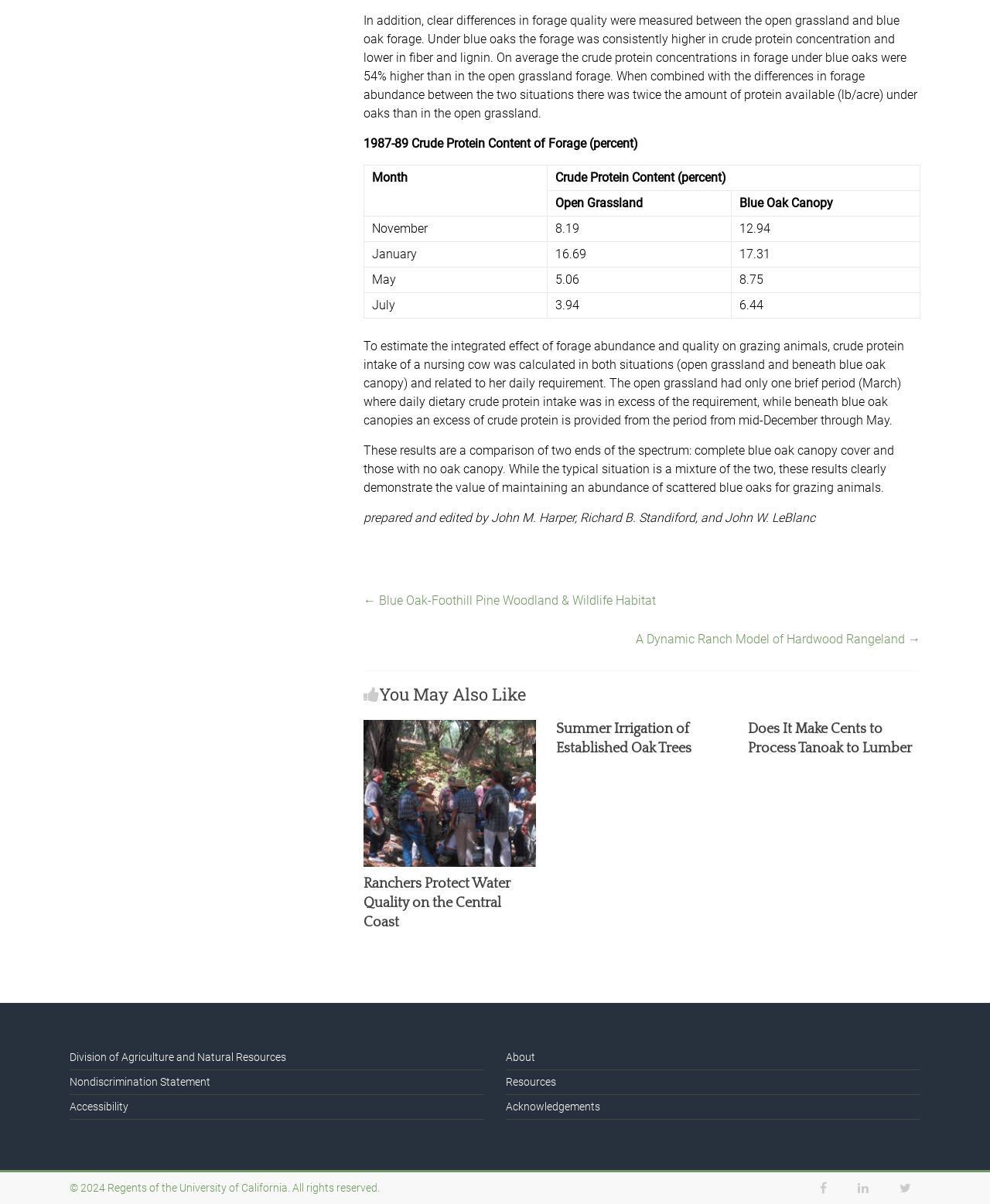Determine the bounding box coordinates for the area that should be clicked to carry out the following instruction: "Open navigation".

None